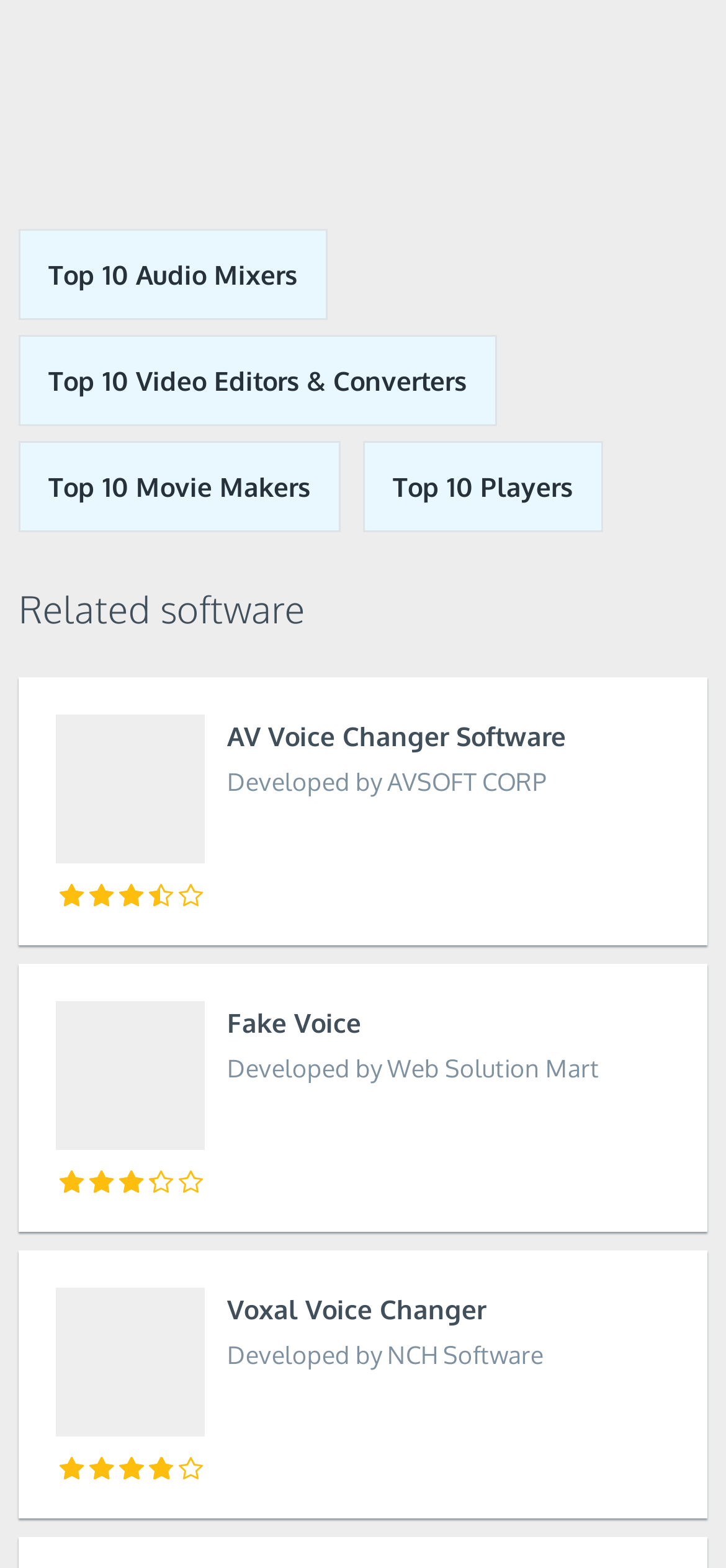Please answer the following question as detailed as possible based on the image: 
How many links are there under 'Related software'?

I counted the number of links under the 'Related software' heading, which are 'AV Voice Changer Software Developed by AVSOFT CORP', 'Fake Voice Developed by Web Solution Mart', and 'Voxal Voice Changer Developed by NCH Software'.